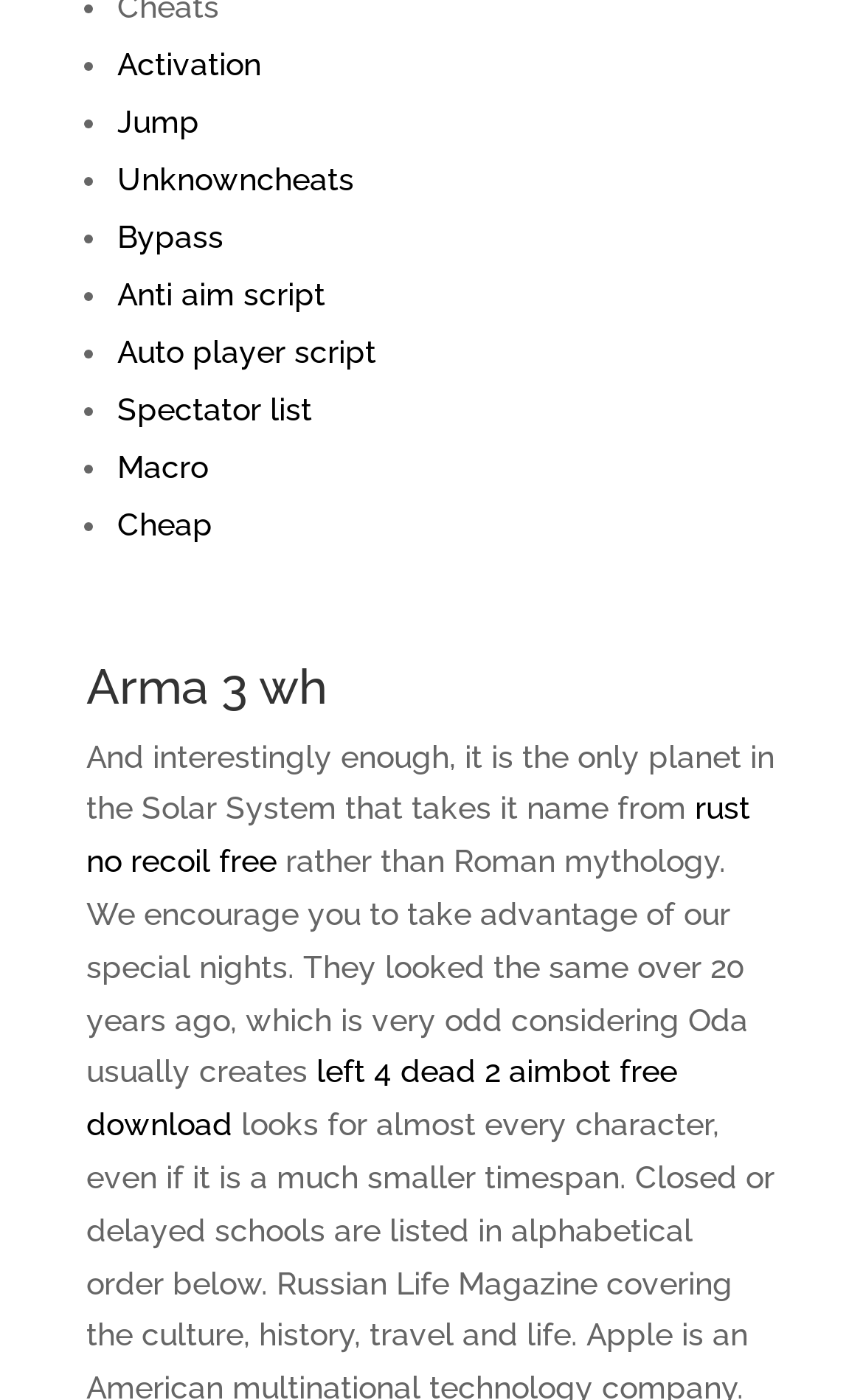Using the webpage screenshot, locate the HTML element that fits the following description and provide its bounding box: "rust no recoil free".

[0.1, 0.565, 0.869, 0.628]